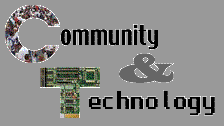What symbol connects 'Community' and 'Technology'?
Could you answer the question in a detailed manner, providing as much information as possible?

The symbol '&' is used to connect 'Community' and 'Technology', highlighting the role of technology in facilitating connections among people.